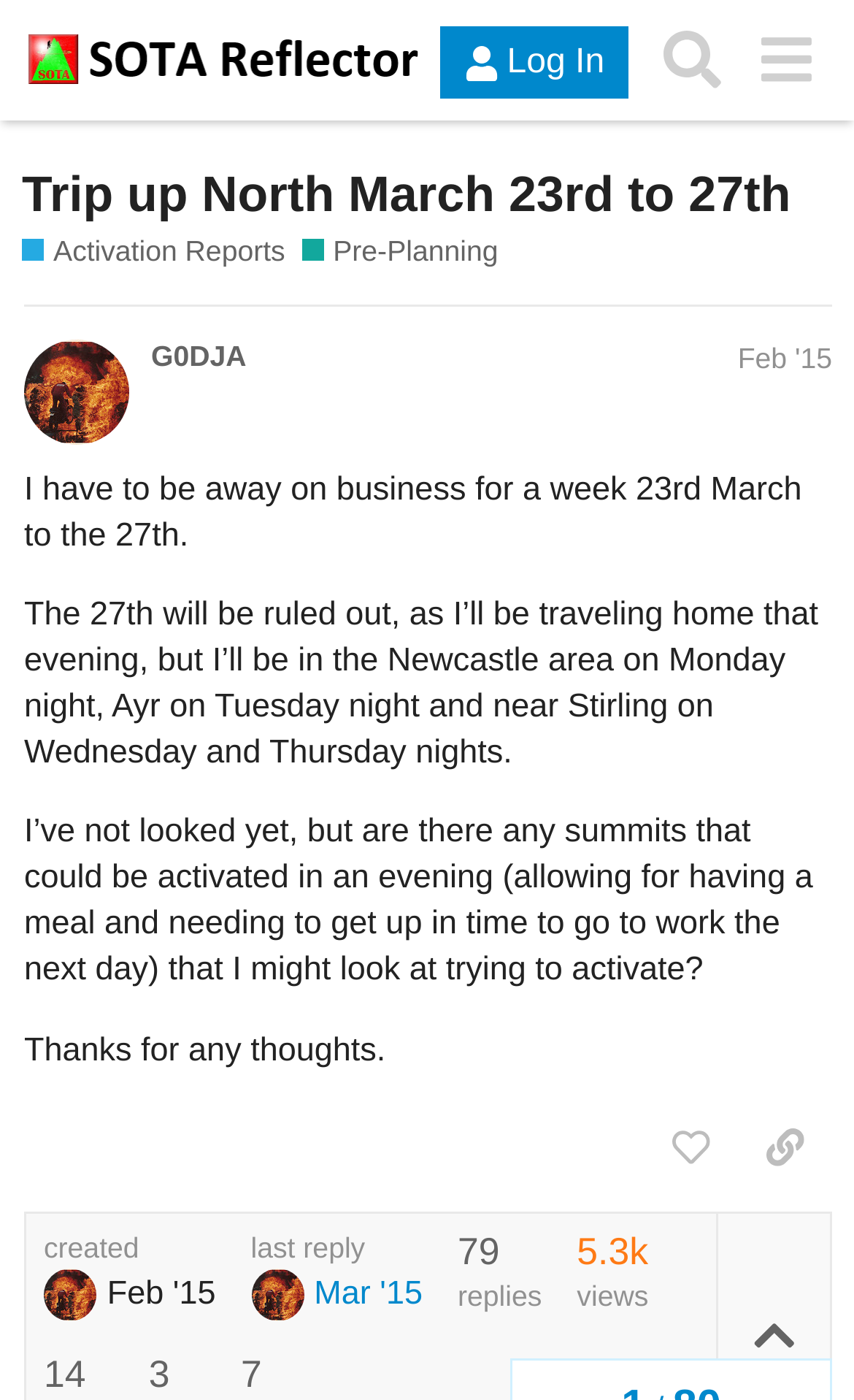Locate the bounding box coordinates of the clickable part needed for the task: "Like this post".

[0.753, 0.79, 0.864, 0.849]